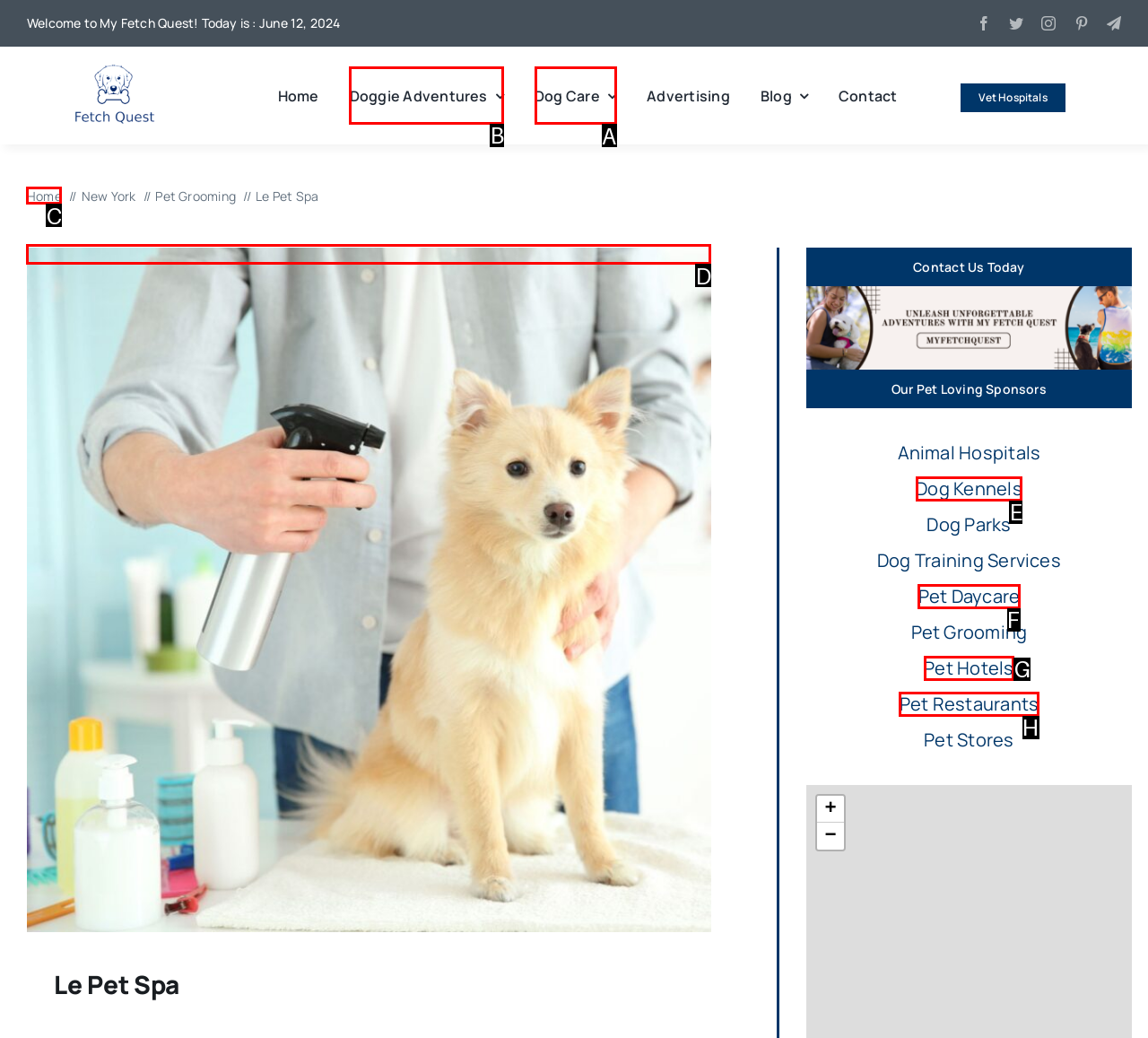Determine the letter of the UI element that you need to click to perform the task: Navigate to the Dog Care page.
Provide your answer with the appropriate option's letter.

A